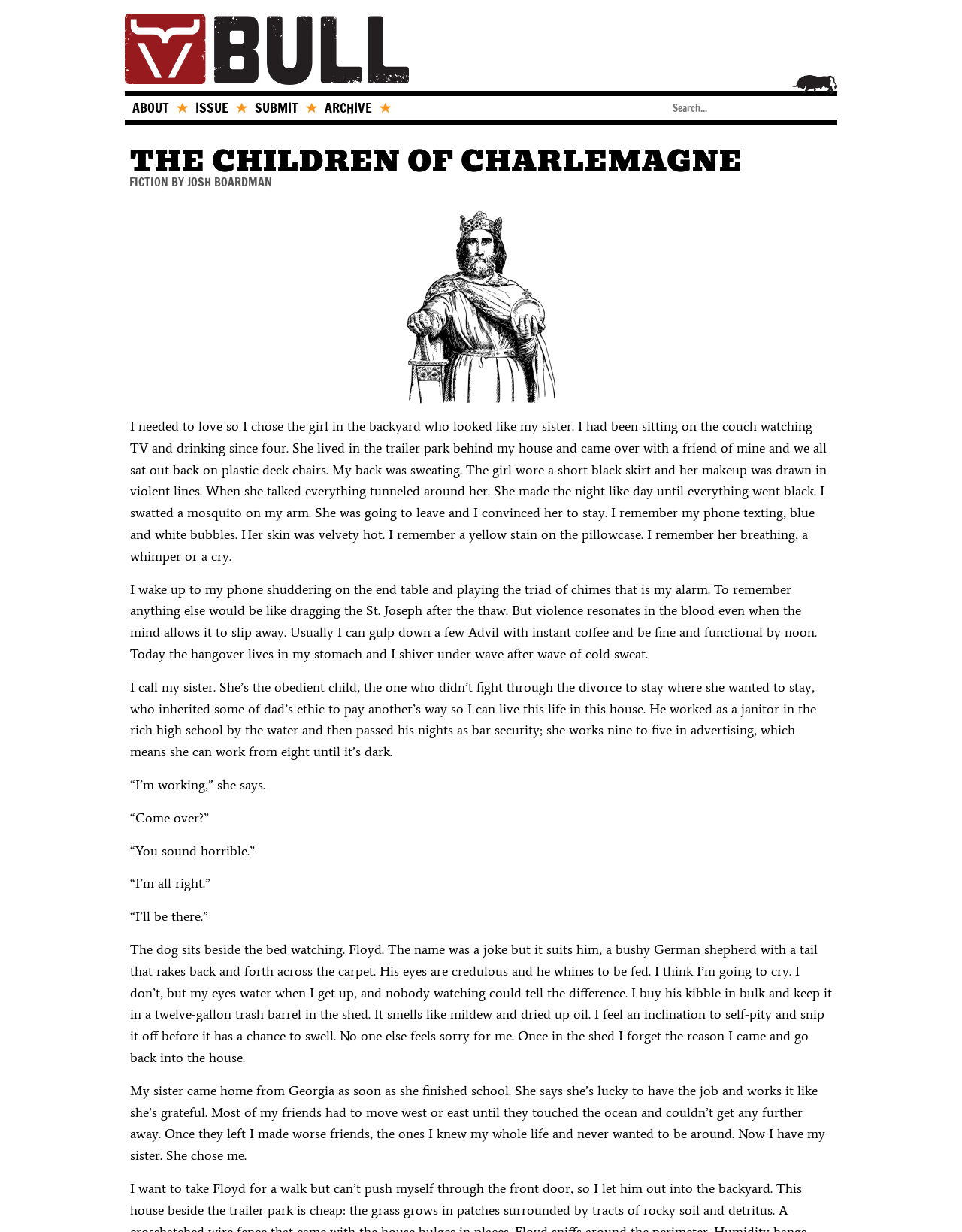How many links are there in the navigation menu?
Respond to the question with a single word or phrase according to the image.

4